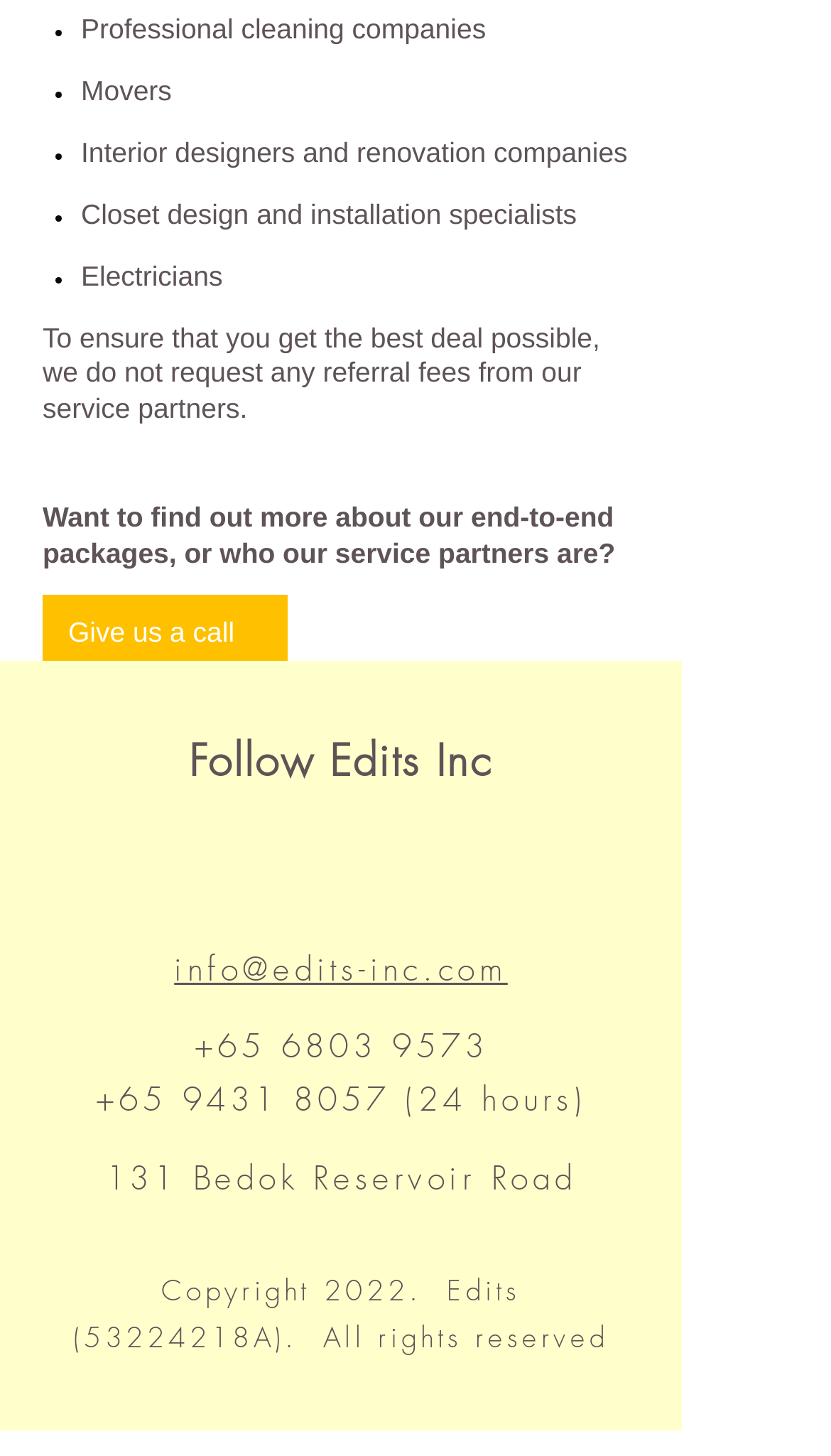Given the element description "aria-label="Grey Instagram Icon"" in the screenshot, predict the bounding box coordinates of that UI element.

[0.367, 0.557, 0.456, 0.608]